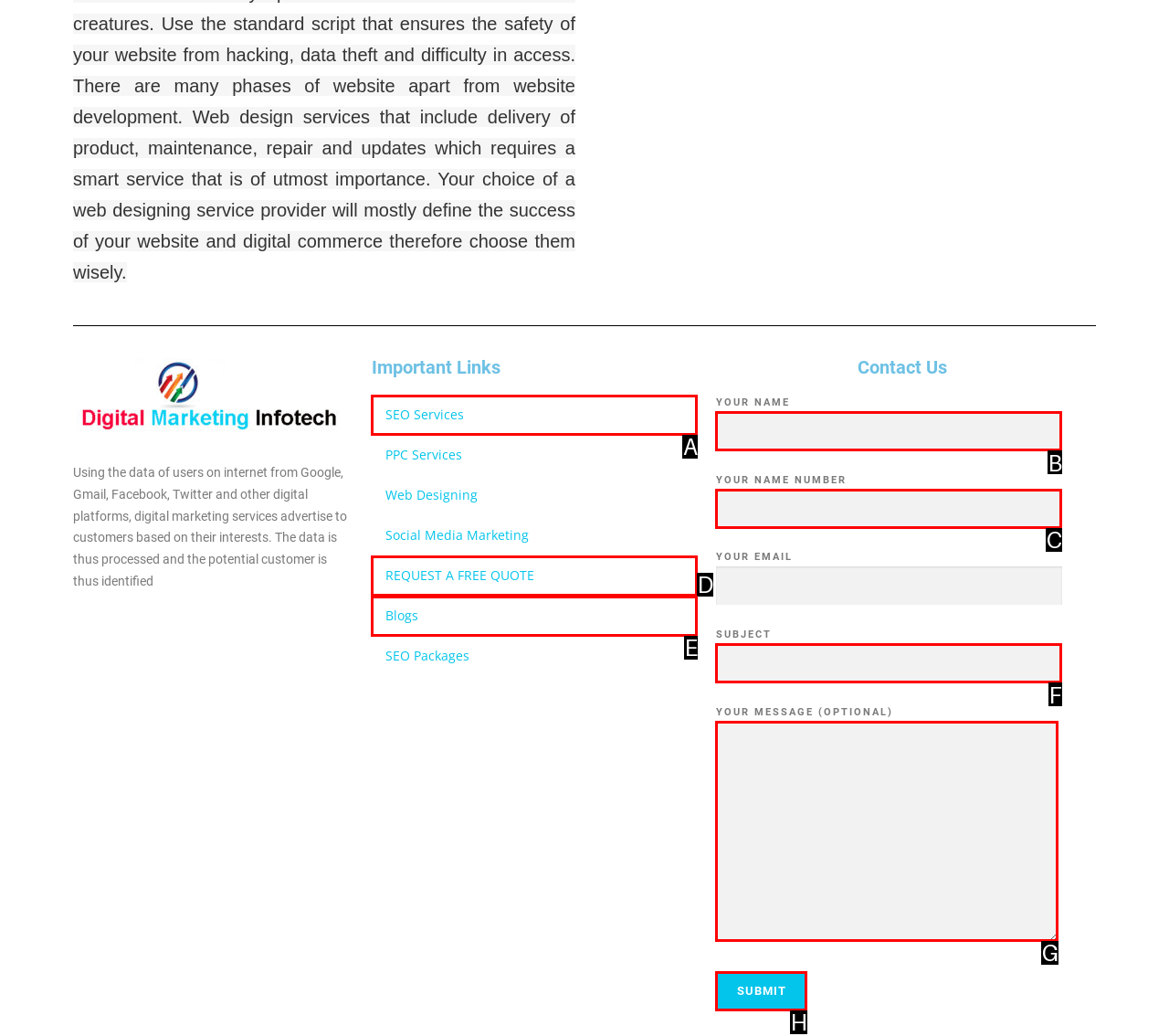Identify the UI element that corresponds to this description: REQUEST A FREE QUOTE
Respond with the letter of the correct option.

D